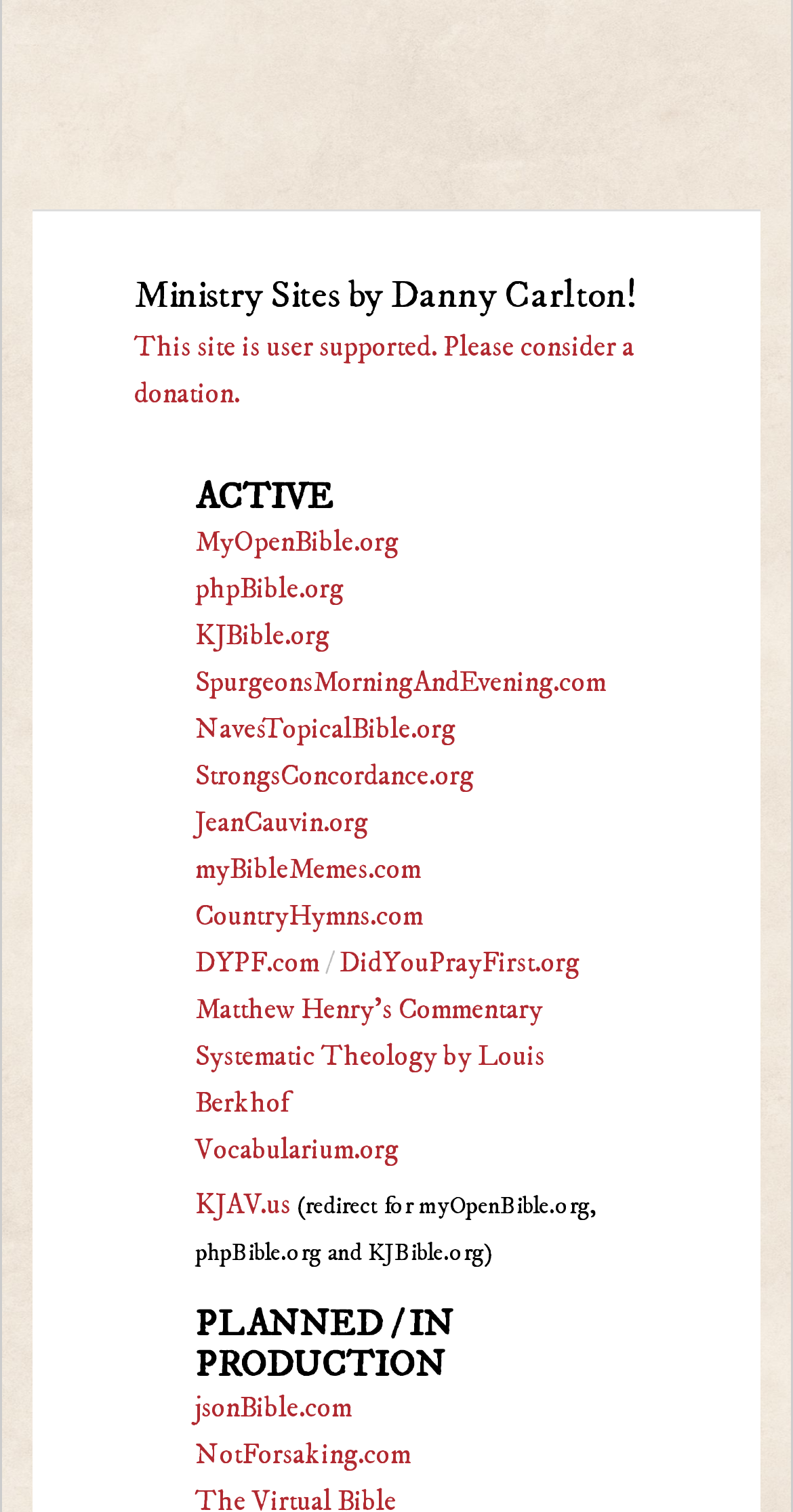Identify the bounding box coordinates necessary to click and complete the given instruction: "Donate to the site".

[0.169, 0.218, 0.8, 0.273]